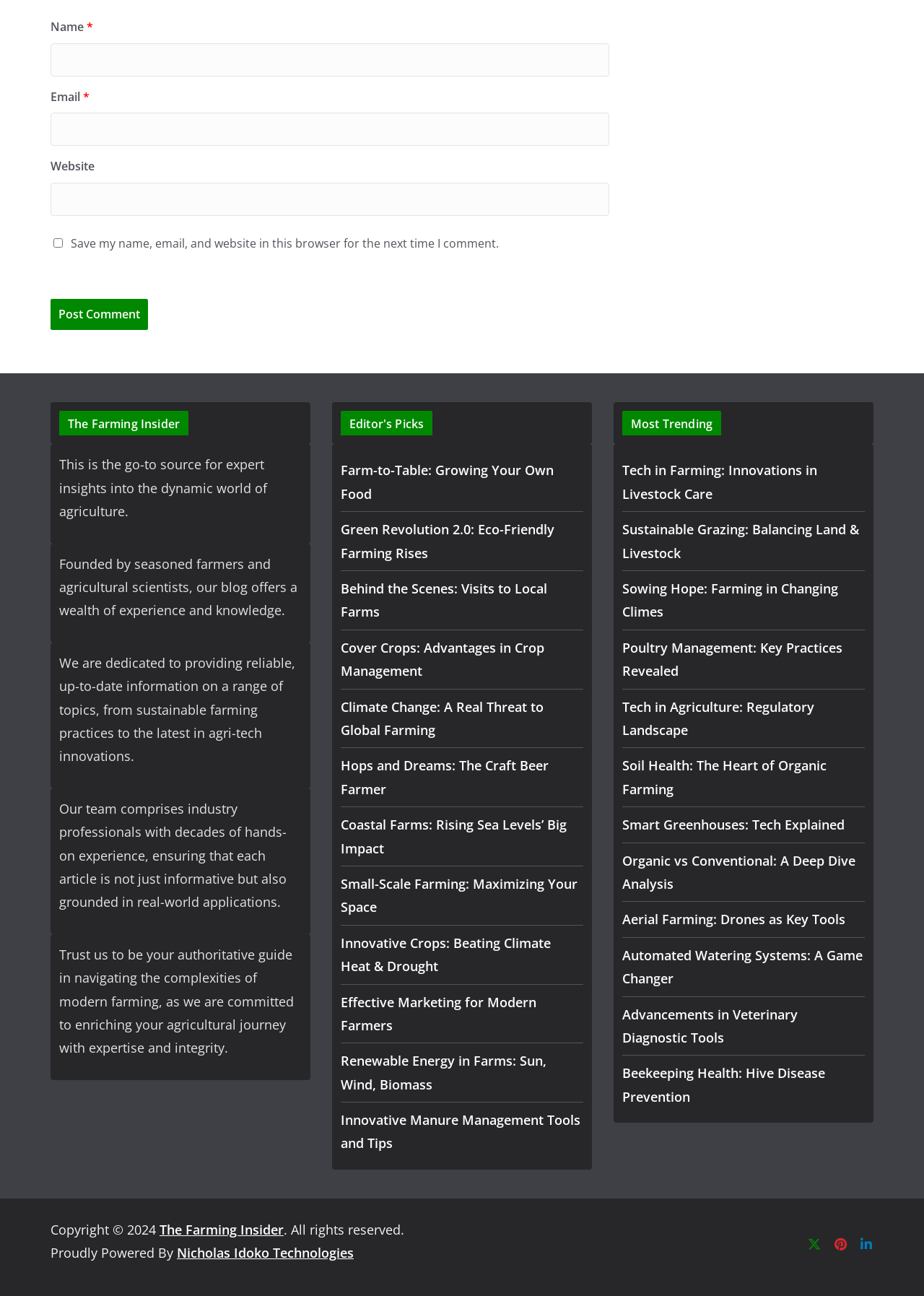Please specify the bounding box coordinates of the region to click in order to perform the following instruction: "Read the article 'Farm-to-Table: Growing Your Own Food'".

[0.369, 0.356, 0.599, 0.388]